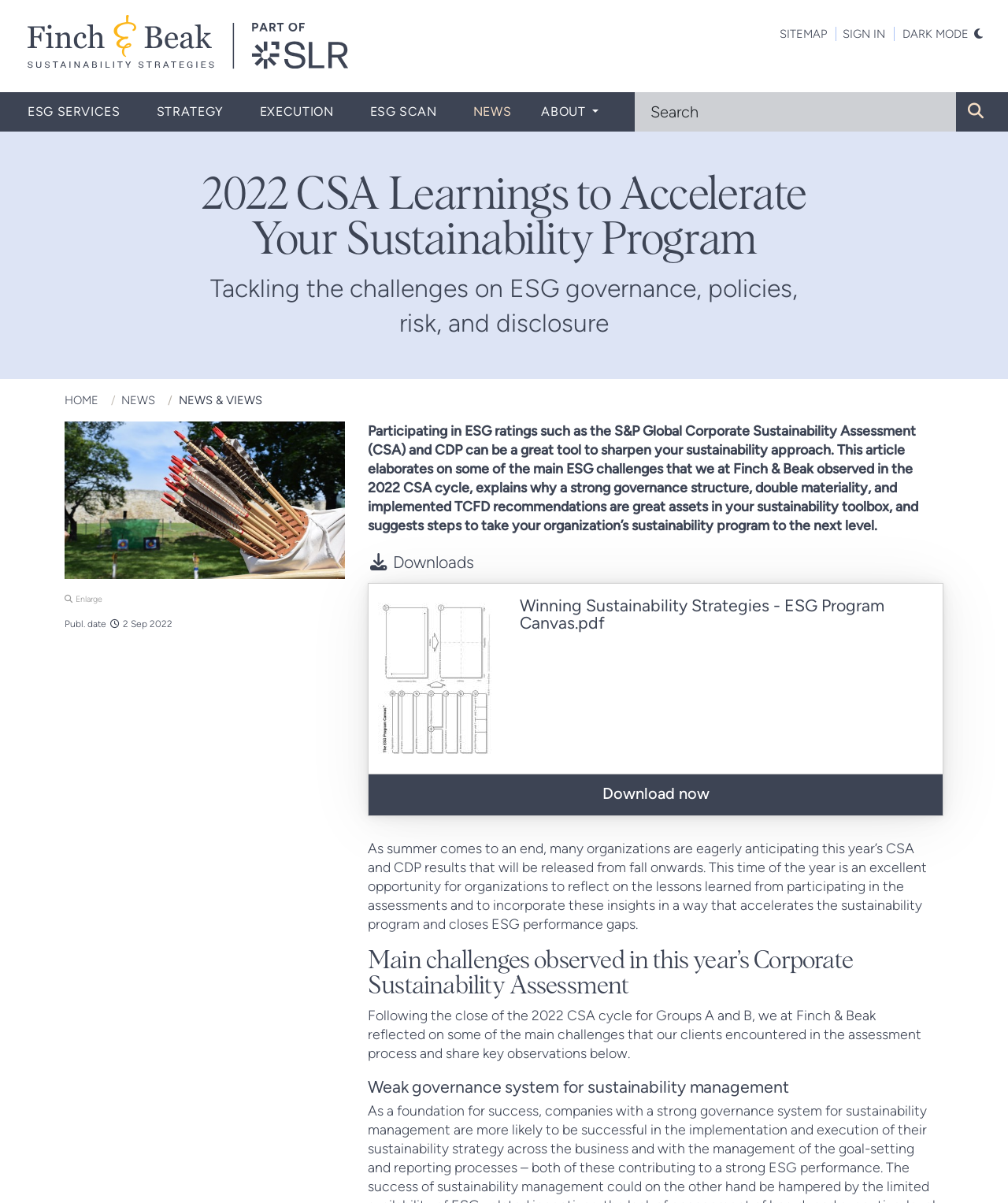What is the purpose of the 'Downloads' section?
Please provide a single word or phrase as your answer based on the image.

To provide resources